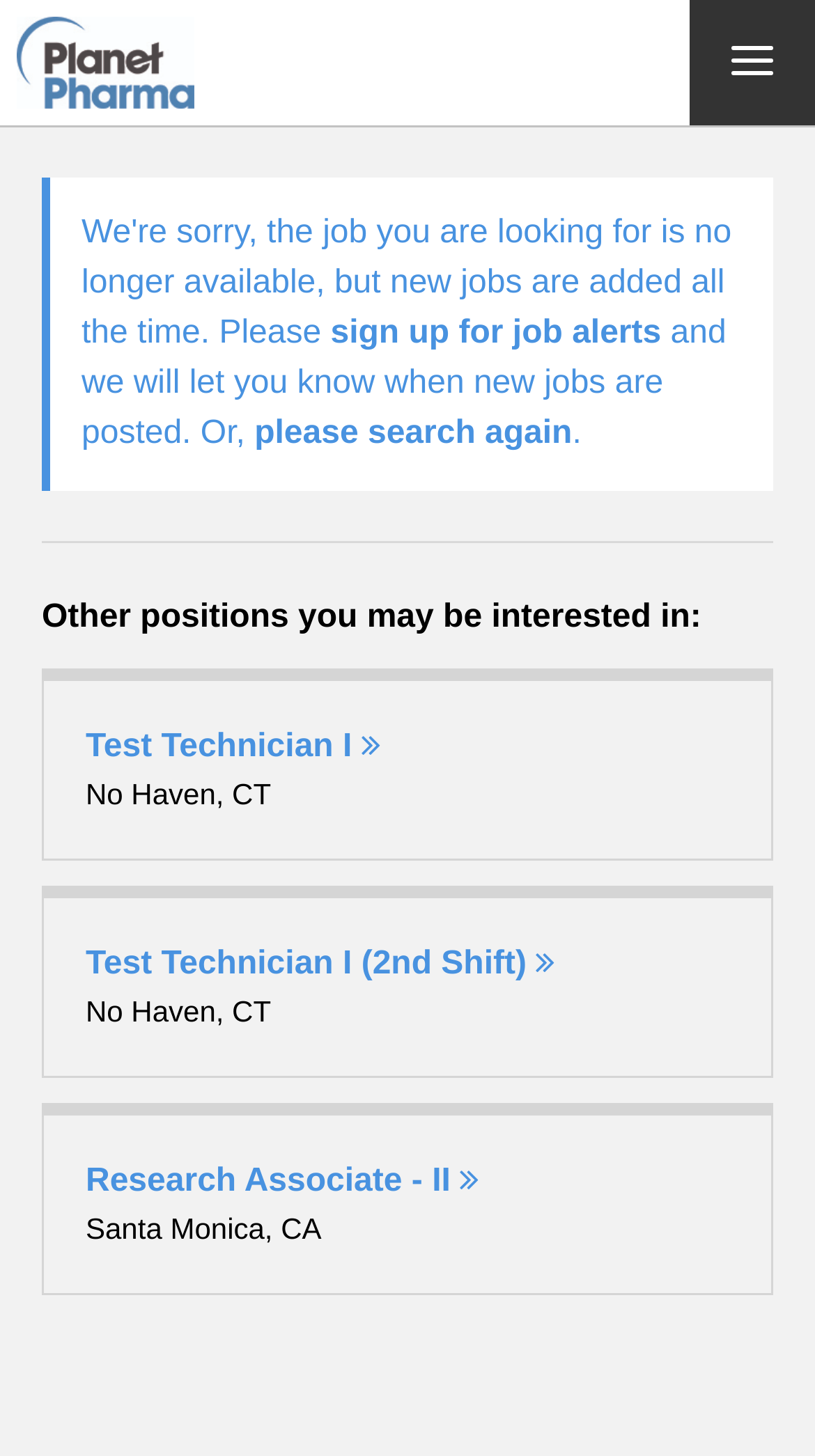What is the purpose of the 'sign up for job alerts' link? Observe the screenshot and provide a one-word or short phrase answer.

To receive new job postings